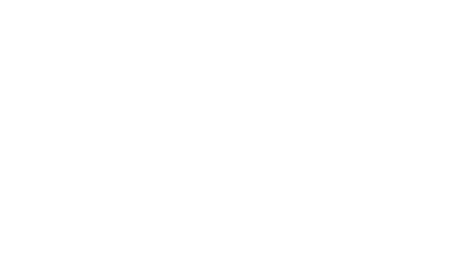Please give a one-word or short phrase response to the following question: 
How many units of the QUIXX 00070-US Paint Scratch Remover Kit are in stock?

3